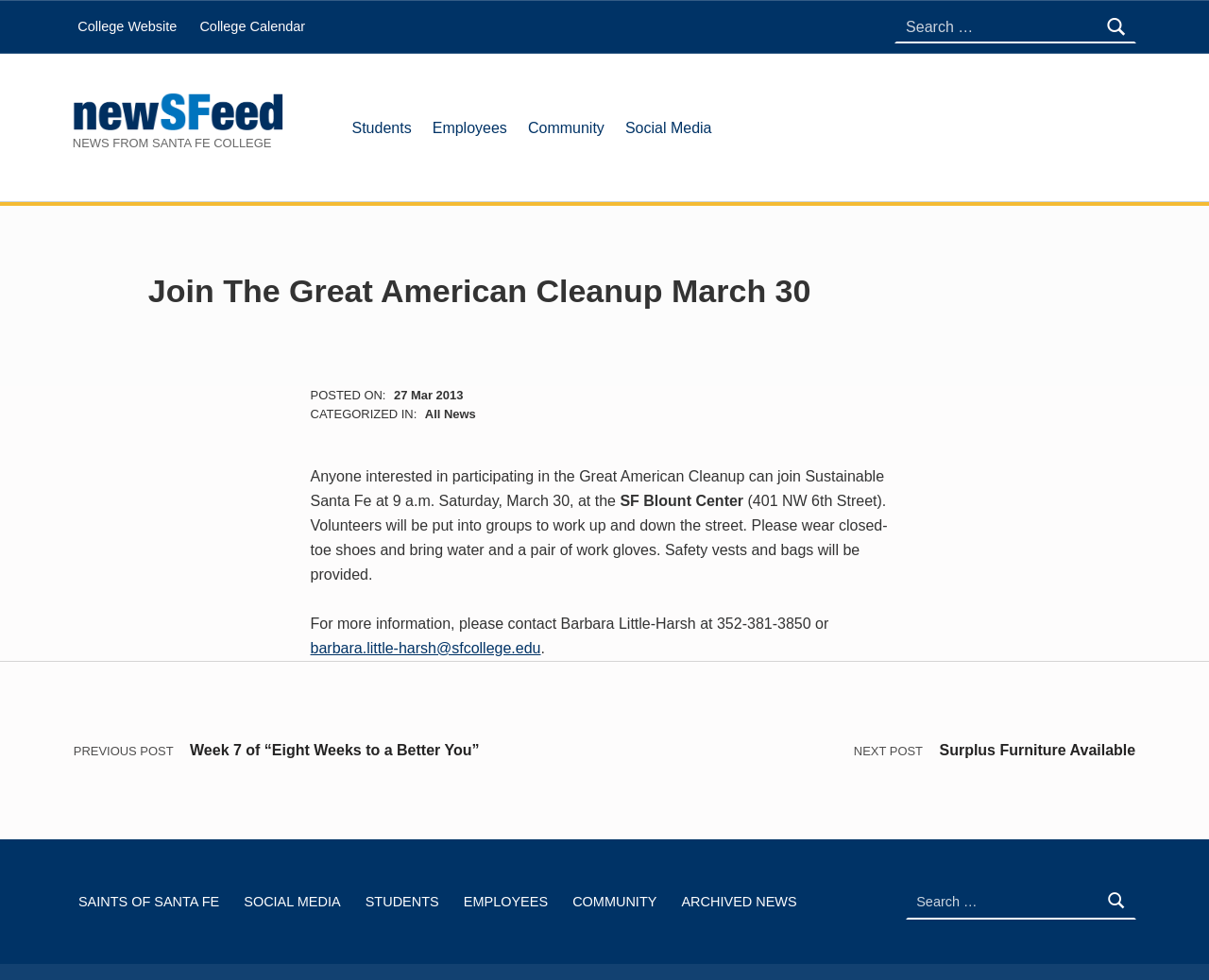Who can be contacted for more information about the event?
Give a single word or phrase answer based on the content of the image.

Barbara Little-Harsh